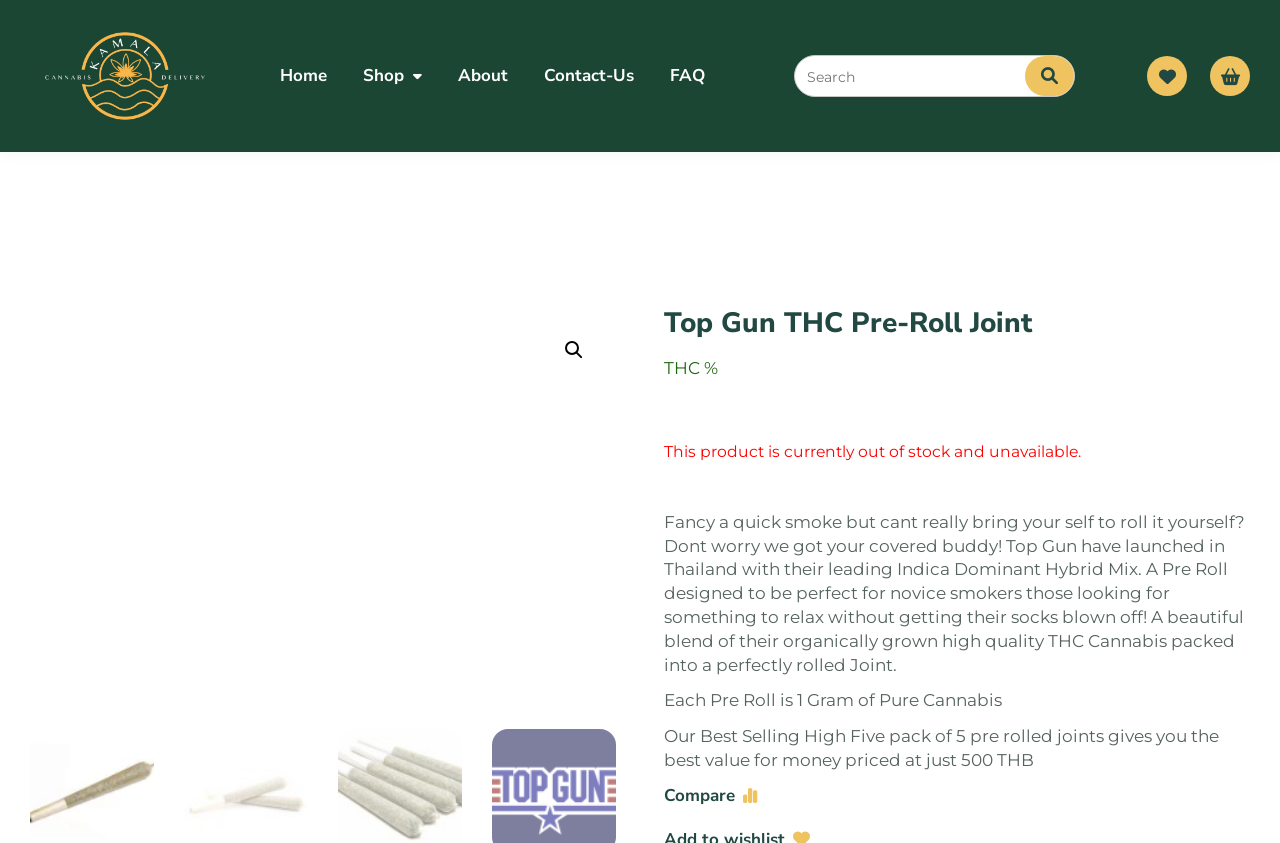Using the element description: "name="s" placeholder="Search"", determine the bounding box coordinates. The coordinates should be in the format [left, top, right, bottom], with values between 0 and 1.

[0.621, 0.067, 0.792, 0.116]